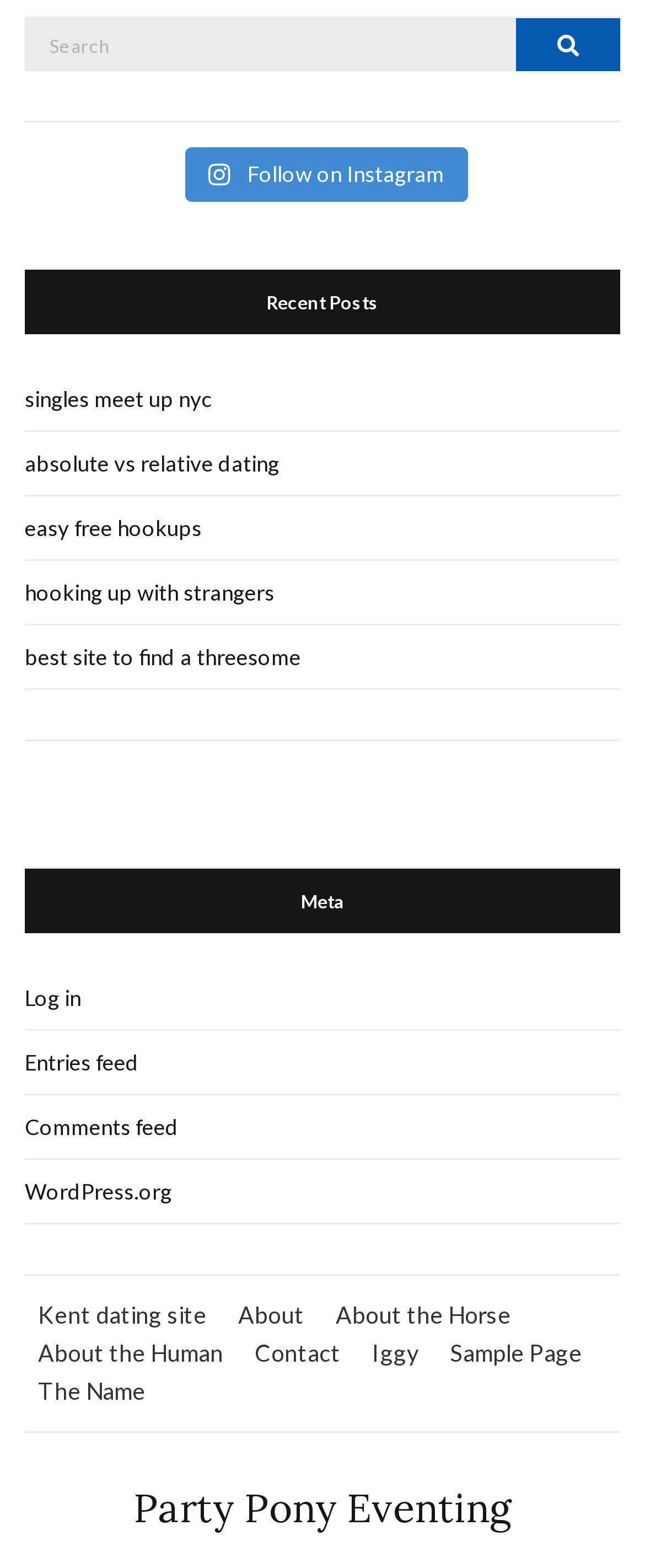Provide a single word or phrase answer to the question: 
What type of content is listed under 'Recent Posts'?

Links to posts